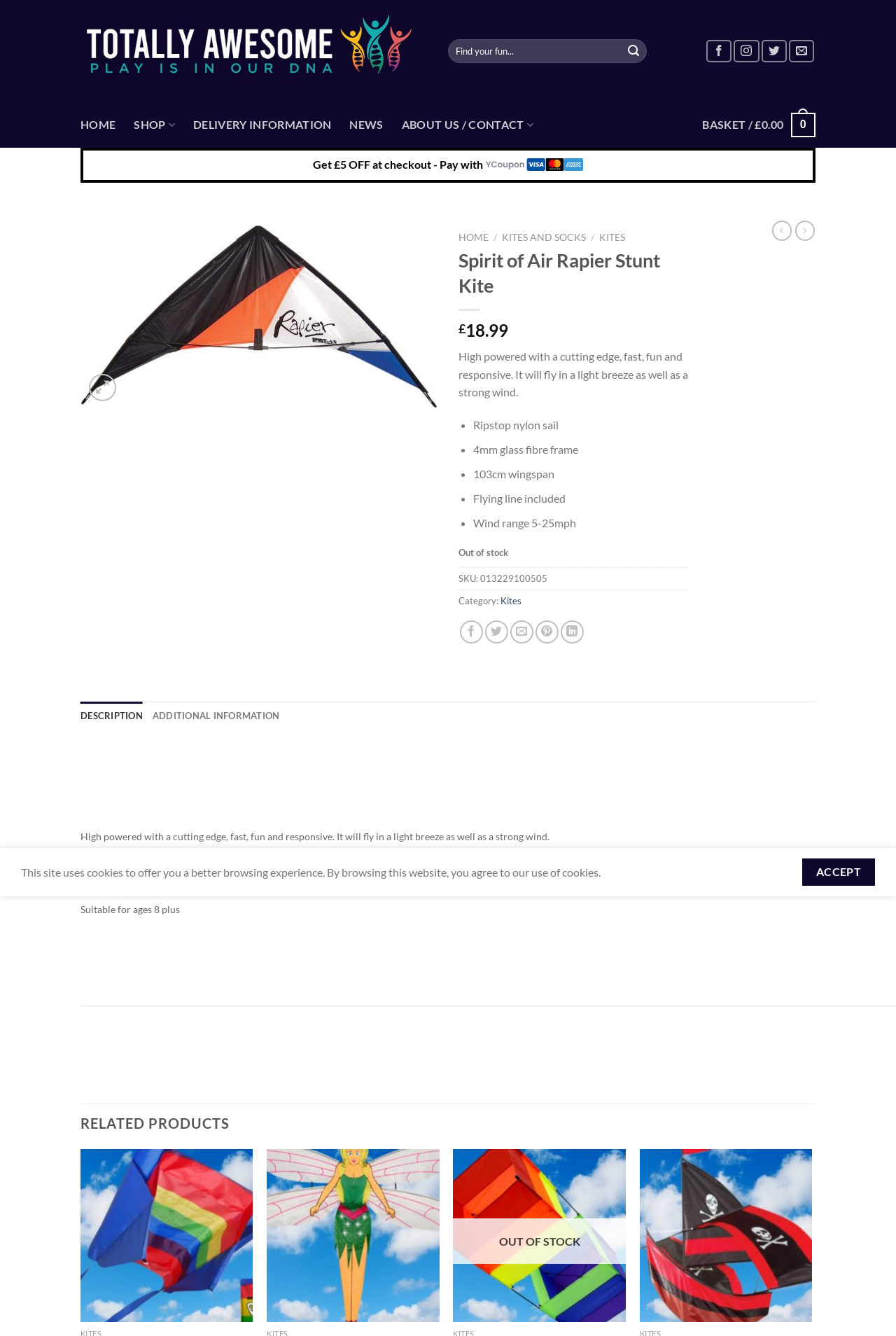Locate the bounding box coordinates of the clickable part needed for the task: "View product details".

[0.512, 0.186, 0.77, 0.223]